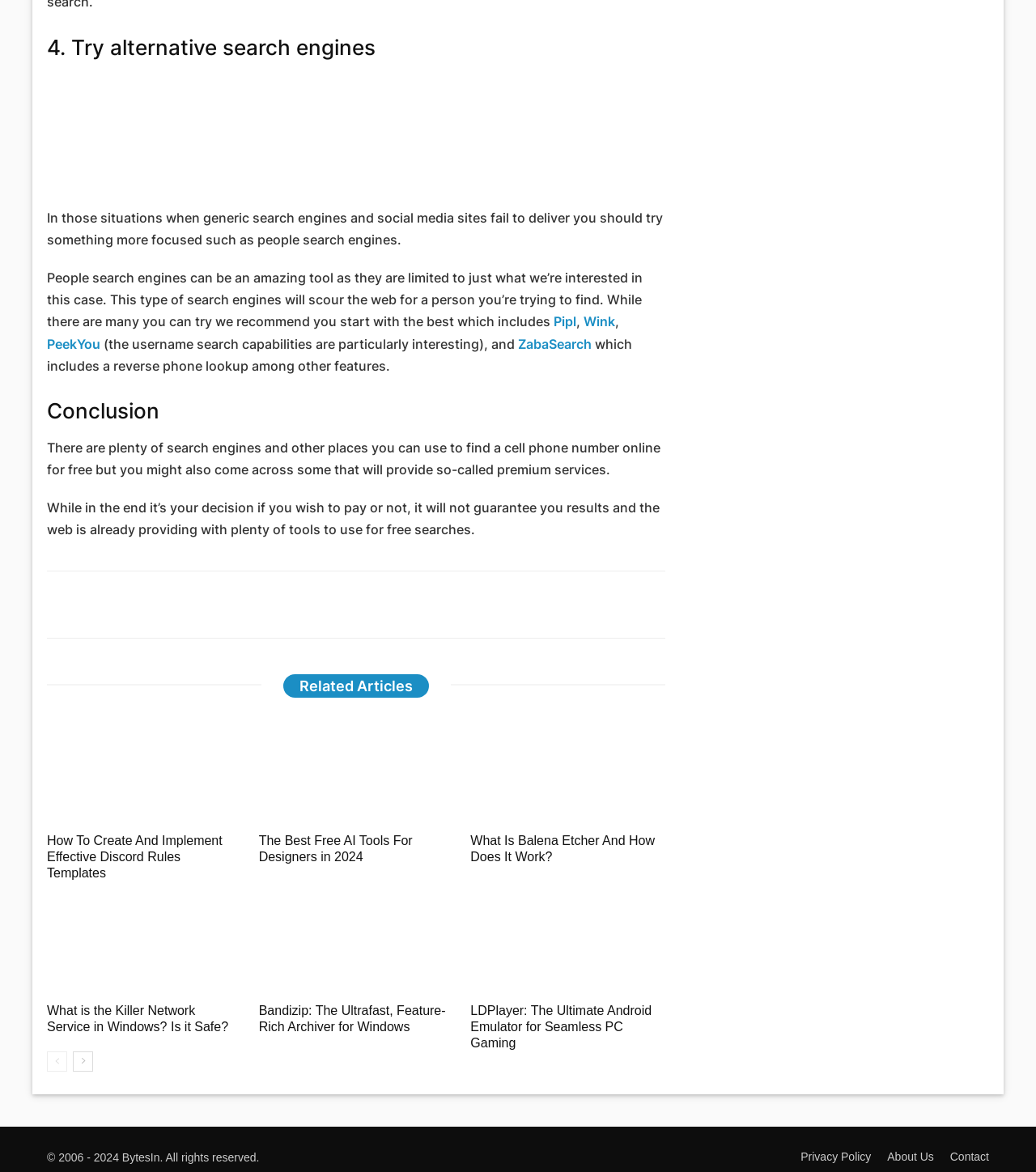Answer the following in one word or a short phrase: 
What type of search engines are recommended?

People search engines